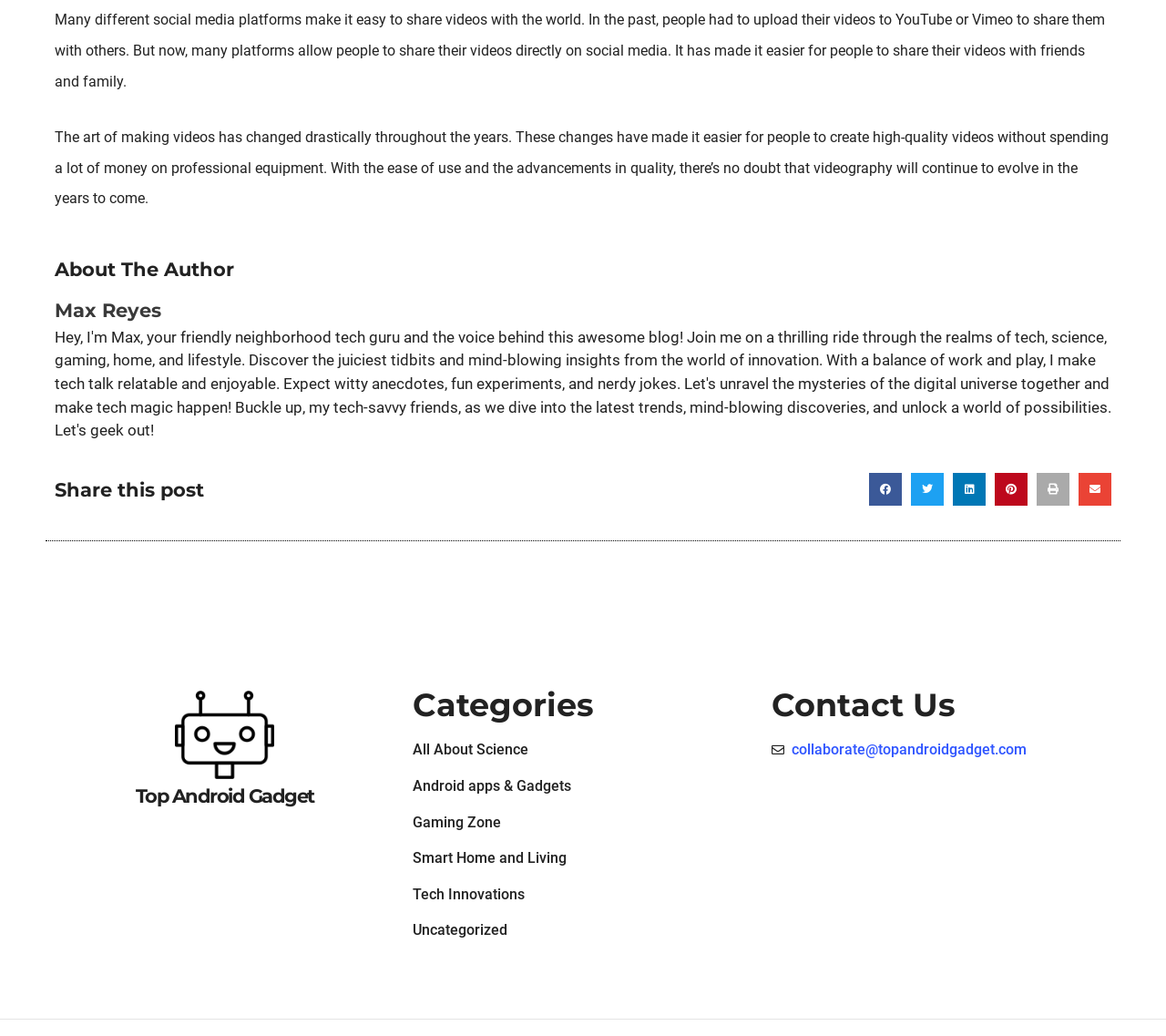Based on the image, please respond to the question with as much detail as possible:
What social media platforms can you share the post on?

The social media platforms that the post can be shared on are listed as button elements below the 'Share this post' heading, and include Facebook, Twitter, LinkedIn, Pinterest, Print, and Email.